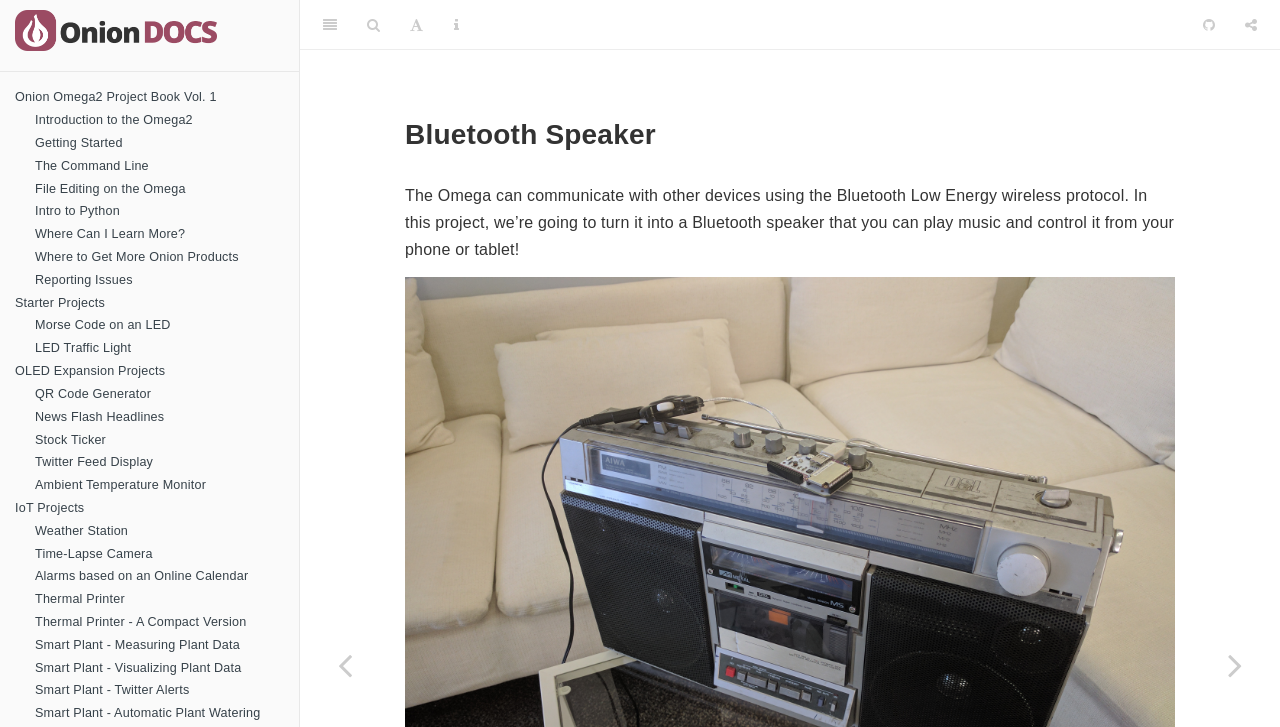Identify the bounding box coordinates necessary to click and complete the given instruction: "Learn about IoT Projects".

[0.0, 0.686, 0.234, 0.717]